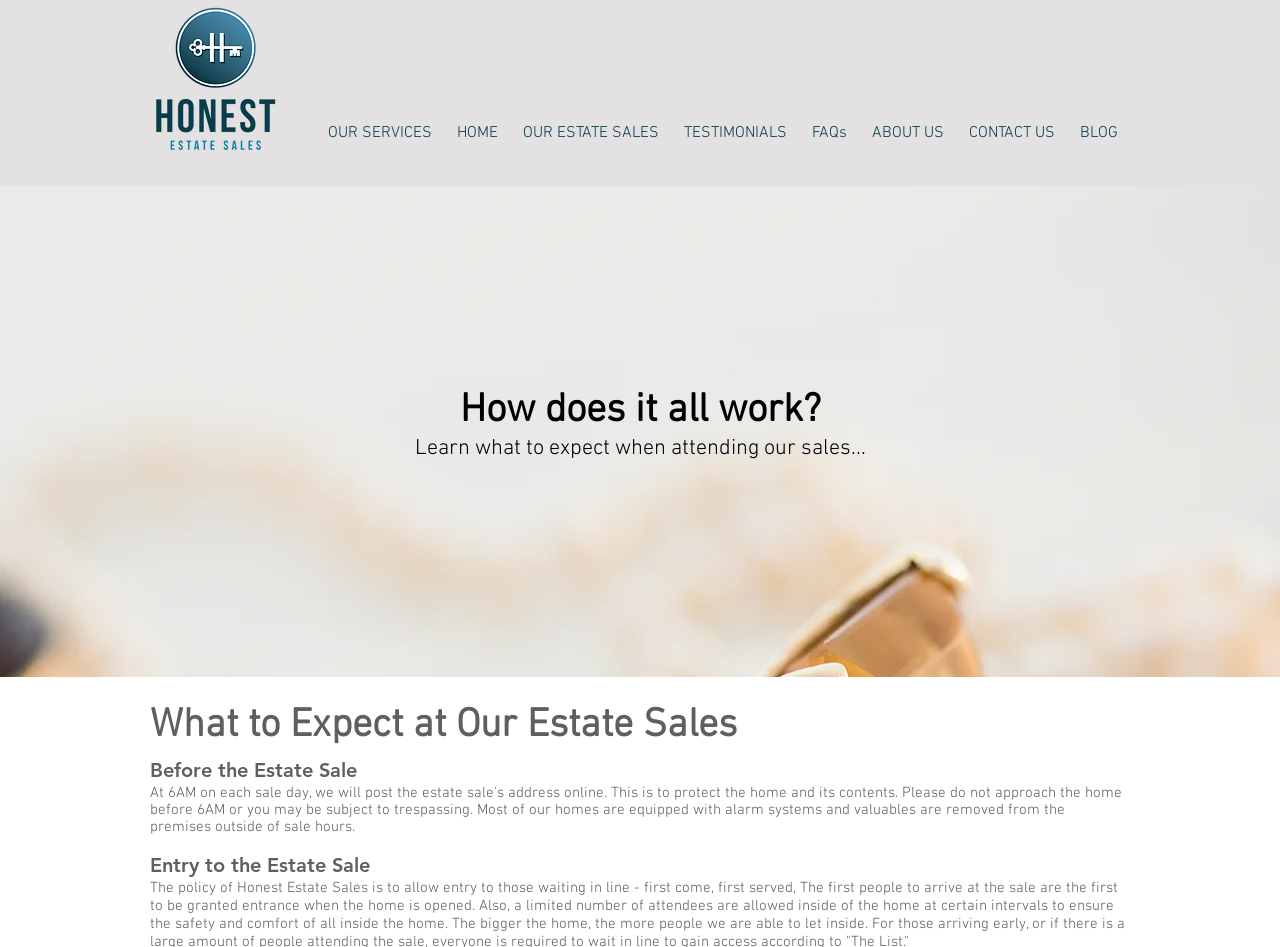What is the name of the estate sale company?
Please give a detailed and elaborate answer to the question based on the image.

The name of the estate sale company can be found in the top-left corner of the webpage, where it says 'Honest Estate Sales - Tacoma Estate Sale Company' in a link and an image.